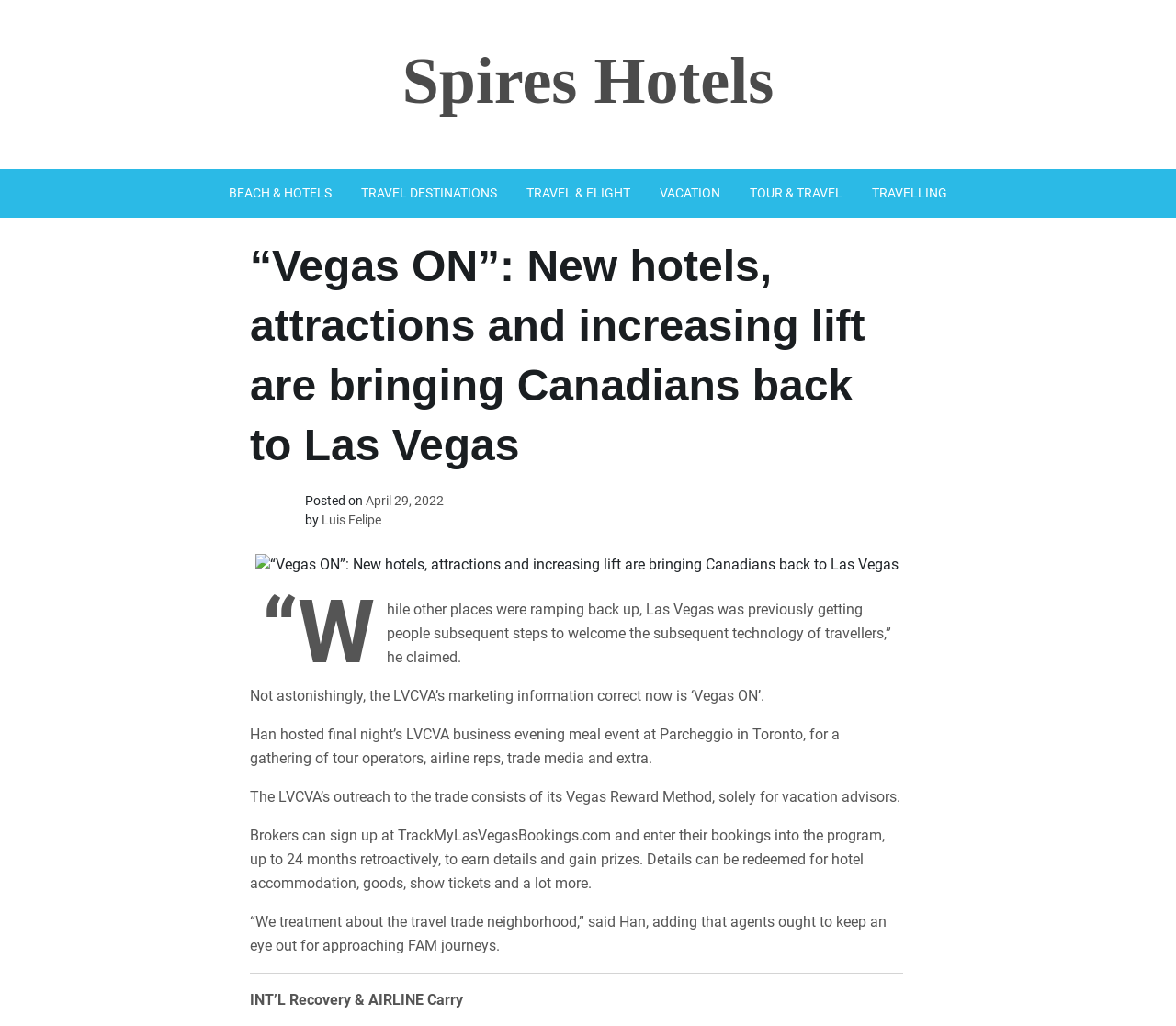What is the name of the event hosted by Han?
Please provide a single word or phrase in response based on the screenshot.

LVCVA business evening meal event